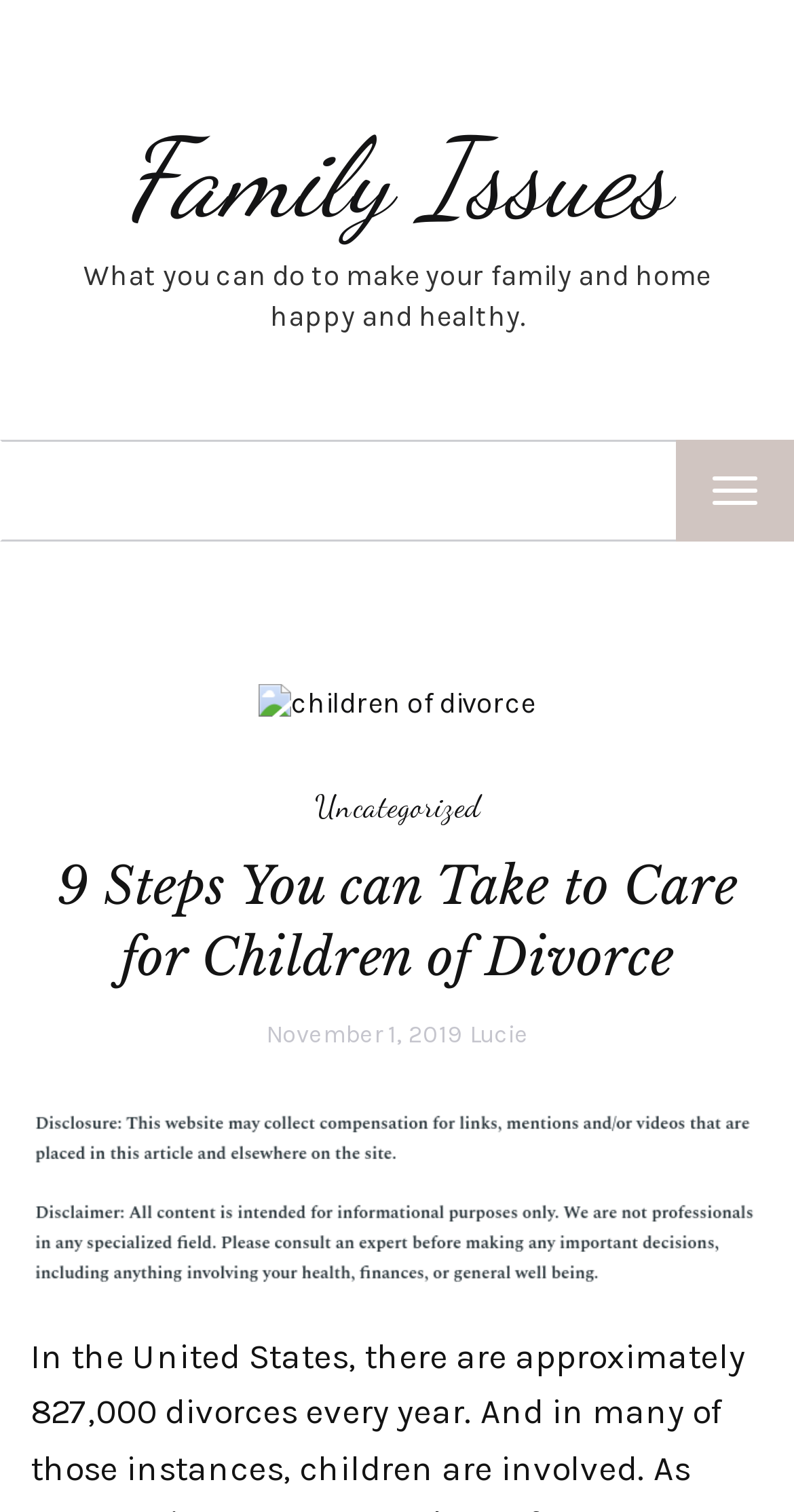What is the category of the article?
Use the information from the image to give a detailed answer to the question.

I determined the category of the article by looking at the heading element 'Family Issues' which is a child of the root element. This suggests that the article belongs to the 'Family Issues' category.